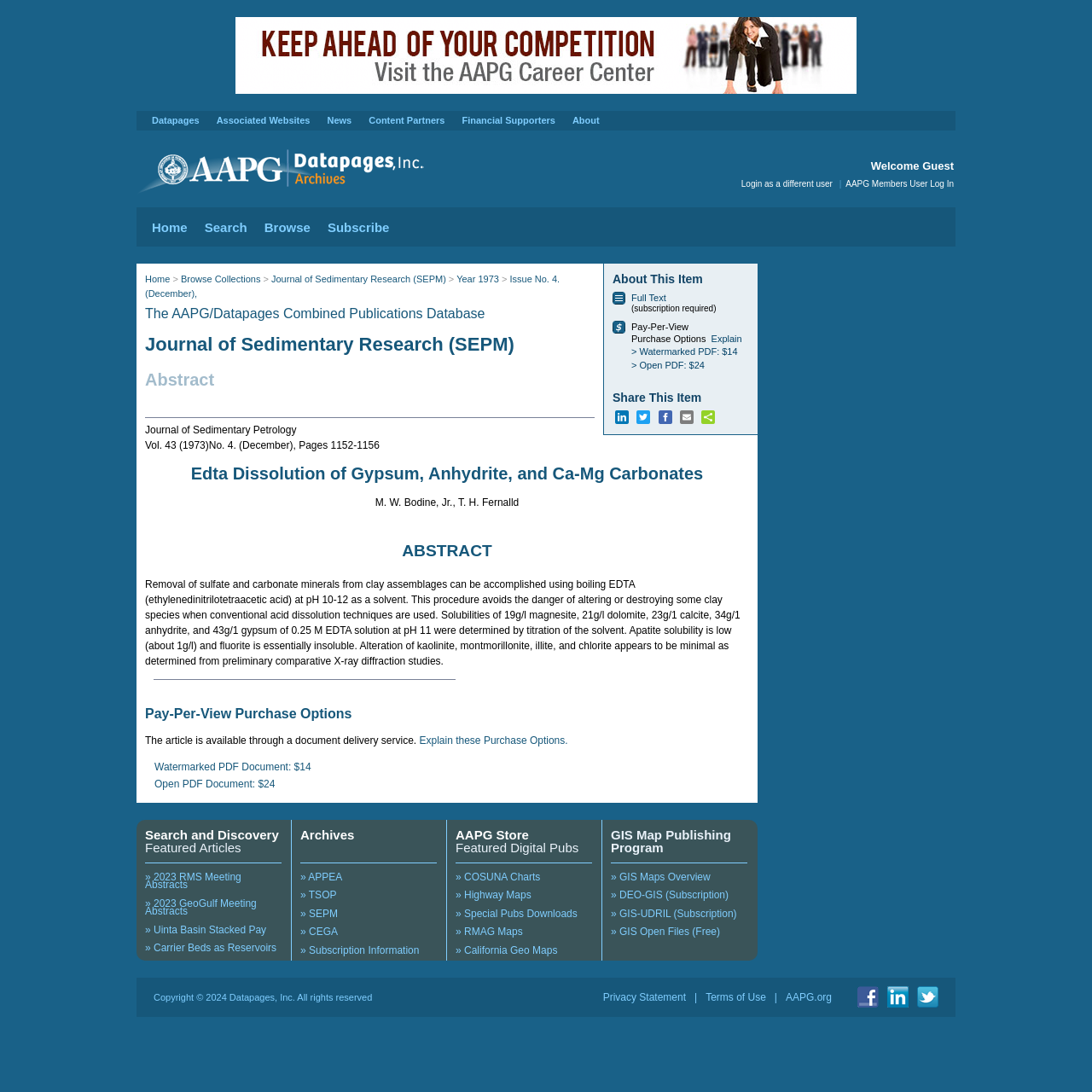Generate a thorough description of the webpage.

The webpage is about an article titled "Edta Dissolution of Gypsum, Anhydrite, and Ca-Mg Carbonates" from the AAPG Datapages/Archives. At the top, there is an advertisement iframe. Below it, there are several links to different sections of the website, including Datapages, Associated Websites, News, Content Partners, Financial Supporters, and About.

On the left side, there is a navigation menu with links to AAPG Datapages/Archives, Home, Search, Browse, and Subscribe. Below the navigation menu, there is a section about the article, including a heading "About This Item" and links to the full text, purchase options, and a separator line.

The main content of the webpage is the article itself, which includes a heading, abstract, and other details such as the journal title, volume, issue, and page numbers. The abstract is a lengthy text that describes the article's content.

Below the article, there are several sections, including "Share This Item", "The AAPG/Datapages Combined Publications Database", and "Journal of Sedimentary Research (SEPM)". There are also links to other articles and resources, including "Search and Discovery Featured Articles" and "AAPG Store Featured Digital Pubs".

On the right side, there are several links to other resources, including "2023 RMS Meeting Abstracts", "2023 GeoGulf Meeting Abstracts", and "Uinta Basin Stacked Pay". There are also links to archives and subscription information.

Overall, the webpage is a detailed page about a specific article, with links to related resources and other sections of the website.